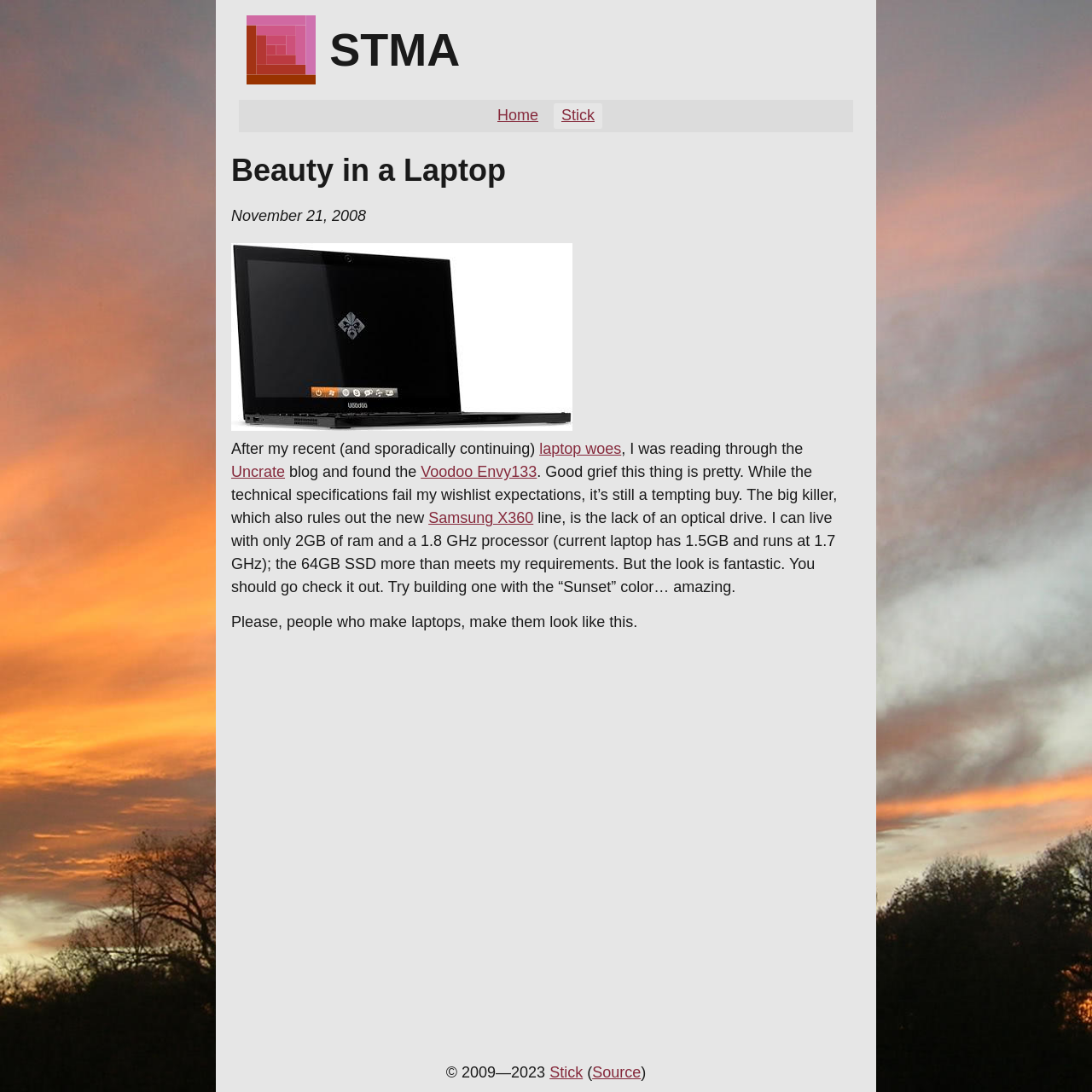Based on the provided description, "Voodoo Envy133", find the bounding box of the corresponding UI element in the screenshot.

[0.385, 0.424, 0.492, 0.44]